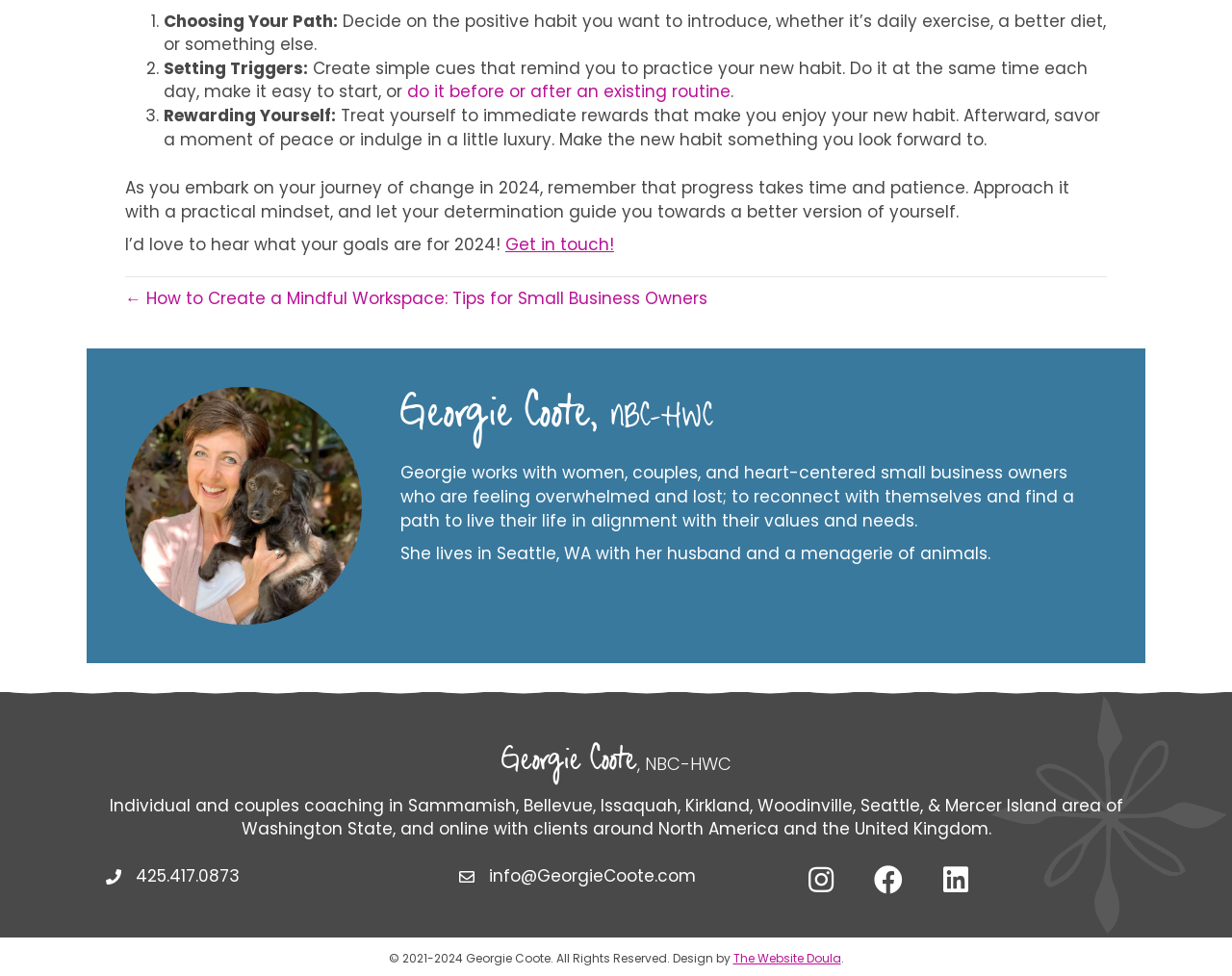Can you find the bounding box coordinates for the element that needs to be clicked to execute this instruction: "Call the coach at 425.417.0873"? The coordinates should be given as four float numbers between 0 and 1, i.e., [left, top, right, bottom].

[0.11, 0.886, 0.195, 0.91]